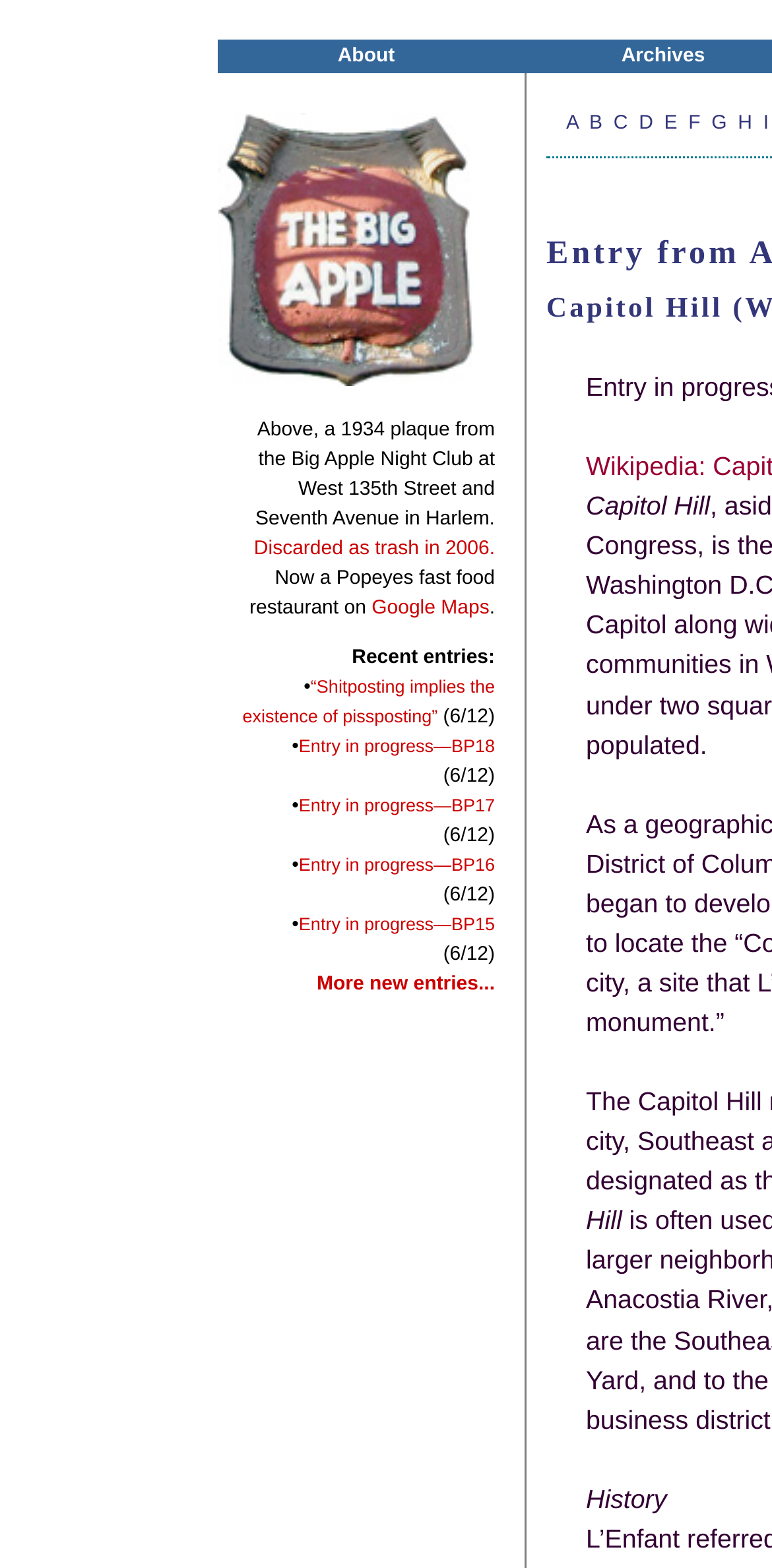Using the description: "C", identify the bounding box of the corresponding UI element in the screenshot.

[0.795, 0.072, 0.813, 0.086]